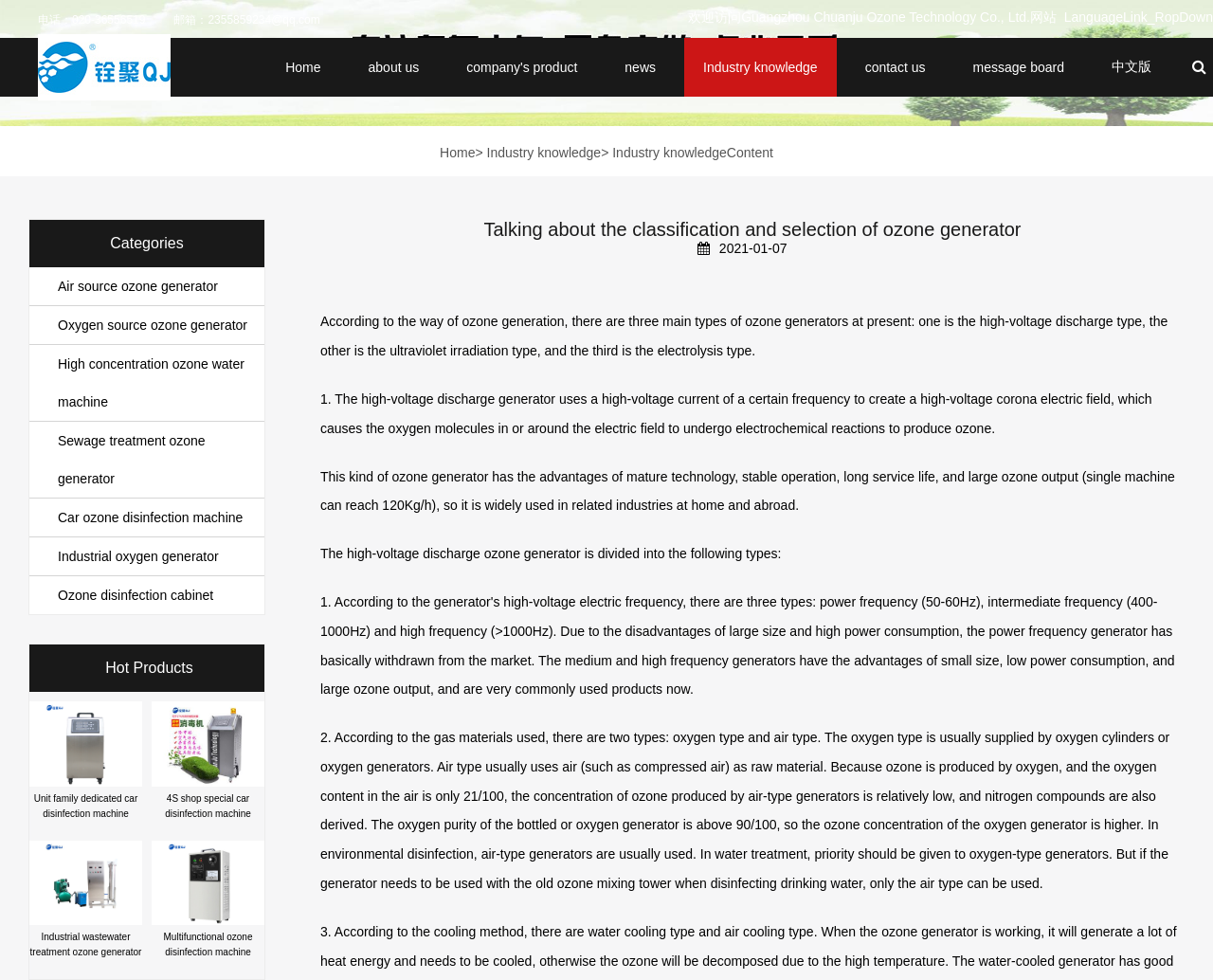Respond to the question below with a single word or phrase:
What is the phone number of Guangzhou Quanju Ozone Technology Co., Ltd.?

020-36556519